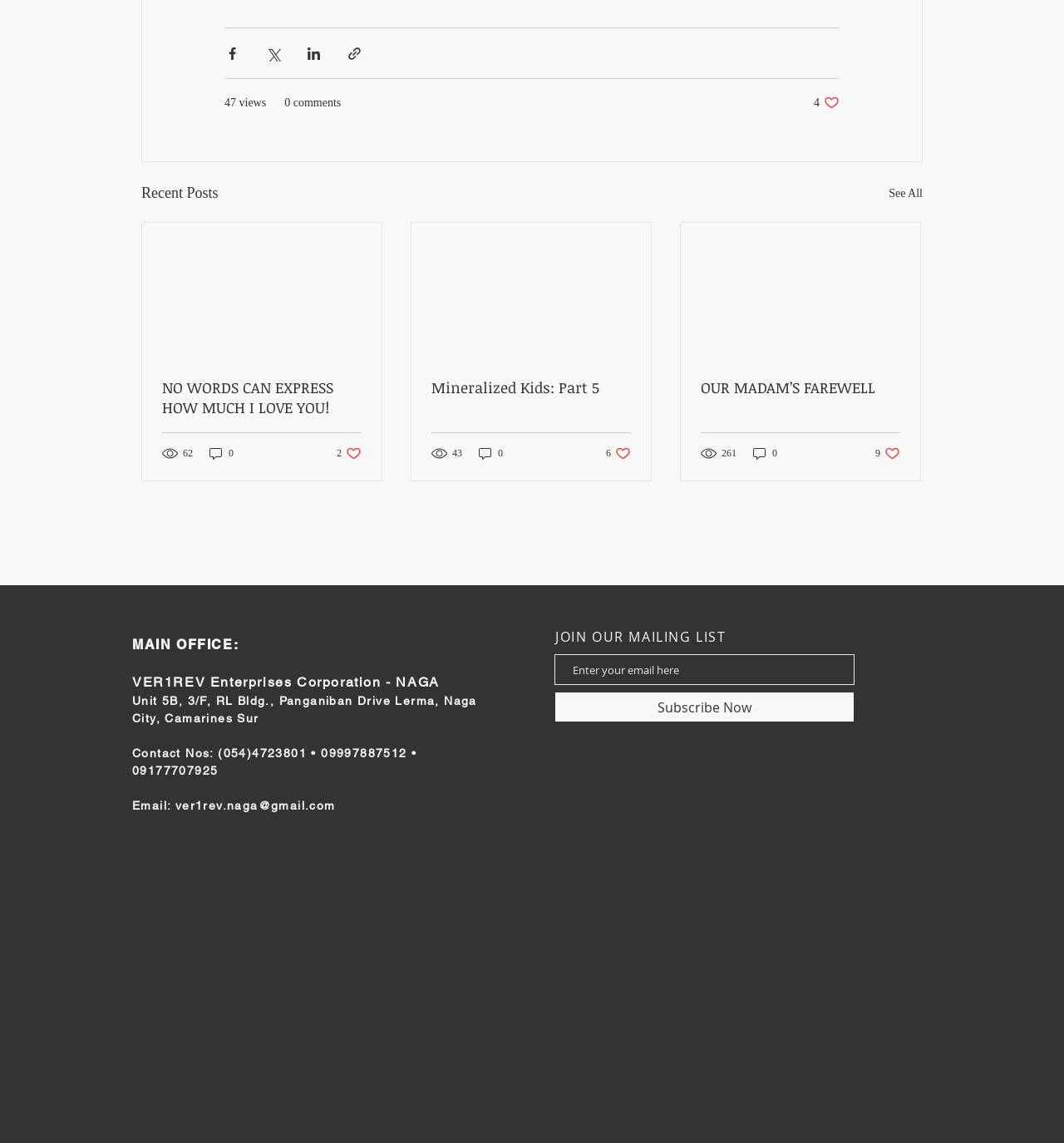Determine the bounding box coordinates of the region I should click to achieve the following instruction: "Subscribe to the mailing list". Ensure the bounding box coordinates are four float numbers between 0 and 1, i.e., [left, top, right, bottom].

[0.521, 0.605, 0.803, 0.632]